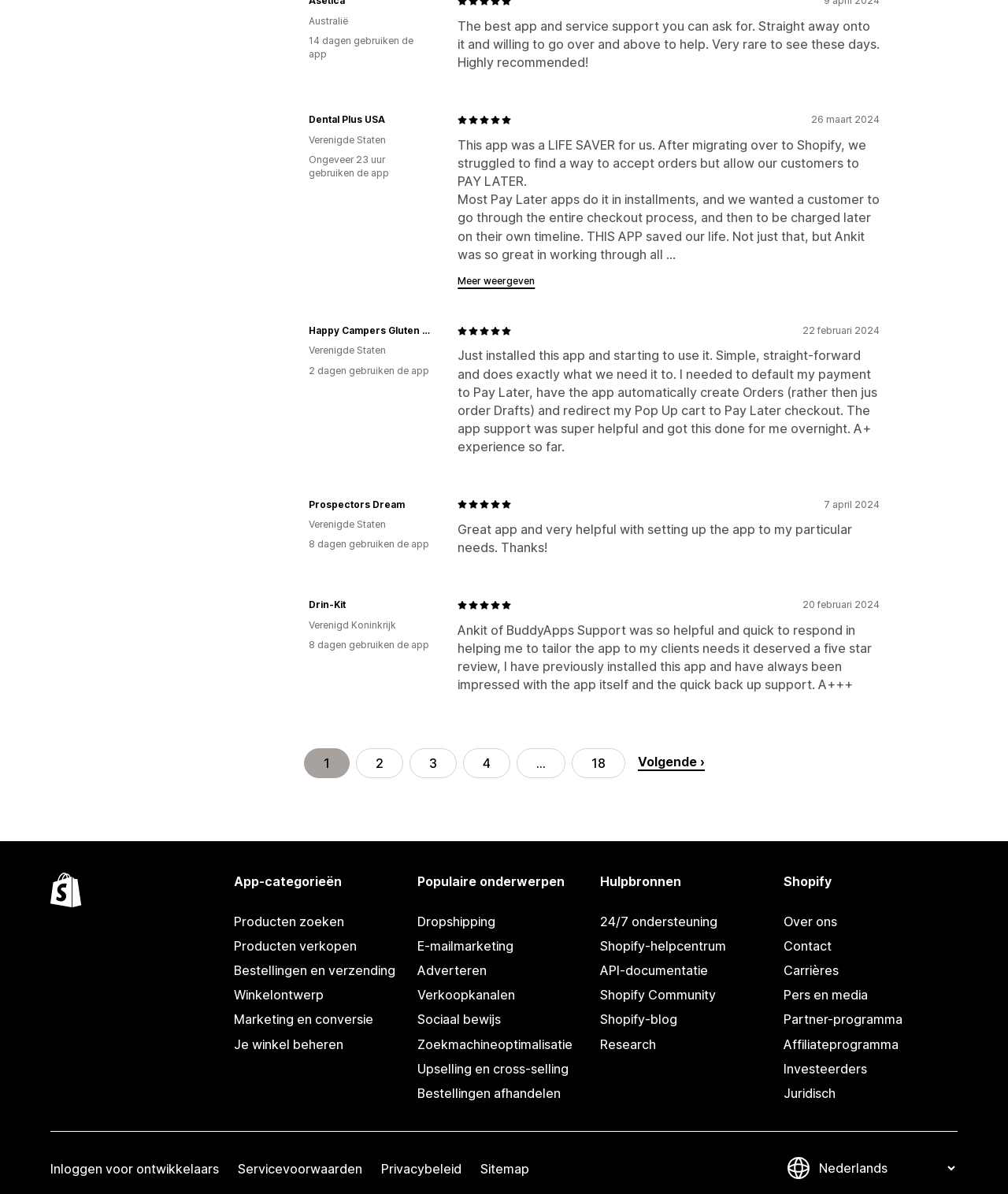Determine the bounding box coordinates of the clickable region to follow the instruction: "Go to page 2".

[0.353, 0.626, 0.4, 0.651]